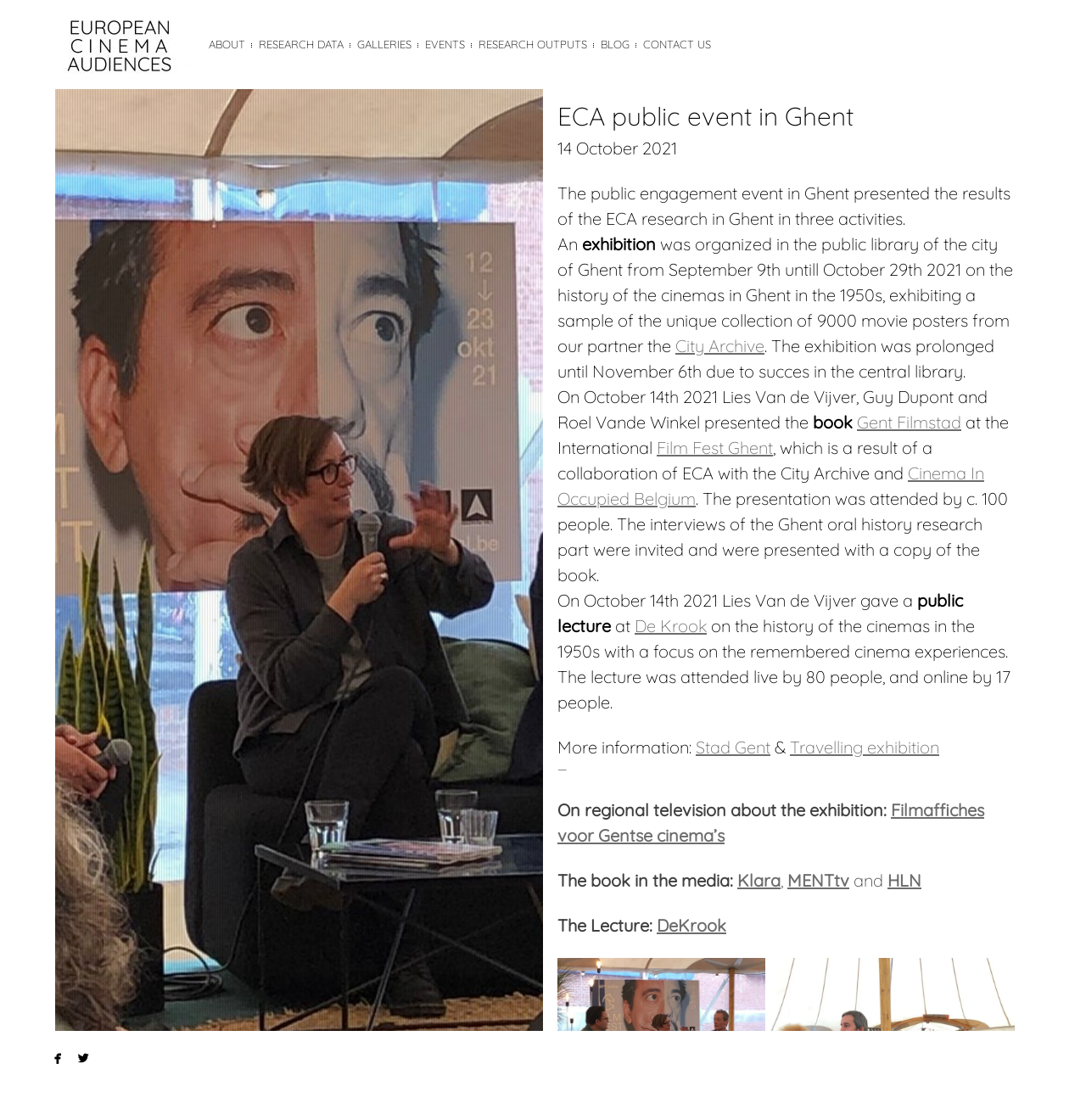What is the name of the book presented at the International Film Fest Ghent?
Make sure to answer the question with a detailed and comprehensive explanation.

The answer is obtained from the paragraph describing the book presentation event, which states that 'Lies Van de Vijver, Guy Dupont and Roel Vande Winkel presented the book Gent Filmstad at the International Film Fest Ghent...'. This information is provided in the context of the event organized by European Cinema Audiences in Ghent.